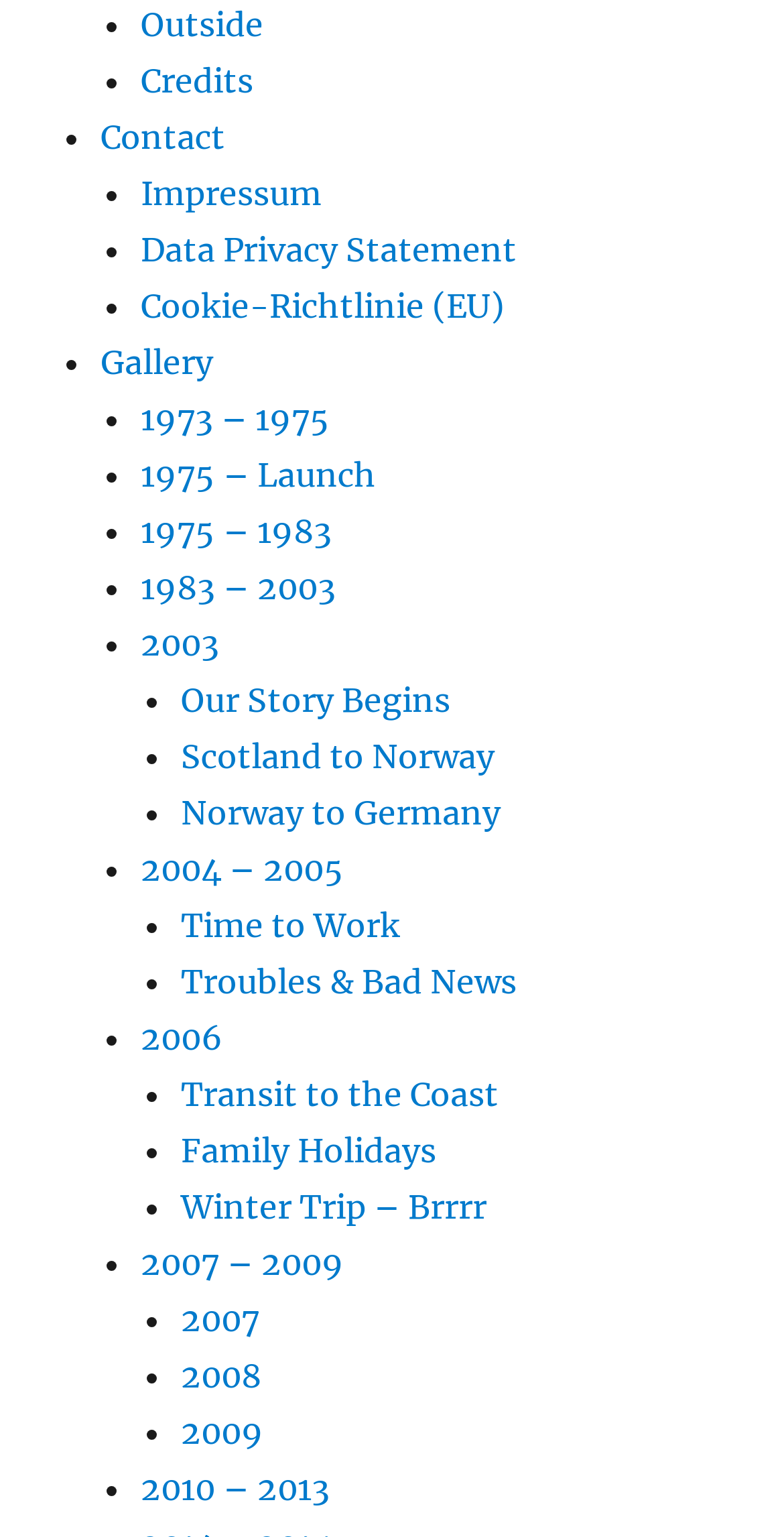What is the purpose of the list markers?
Give a detailed and exhaustive answer to the question.

The list markers, represented by '•', are used to separate each link in the list, making it easier to read and understand the content of the webpage.